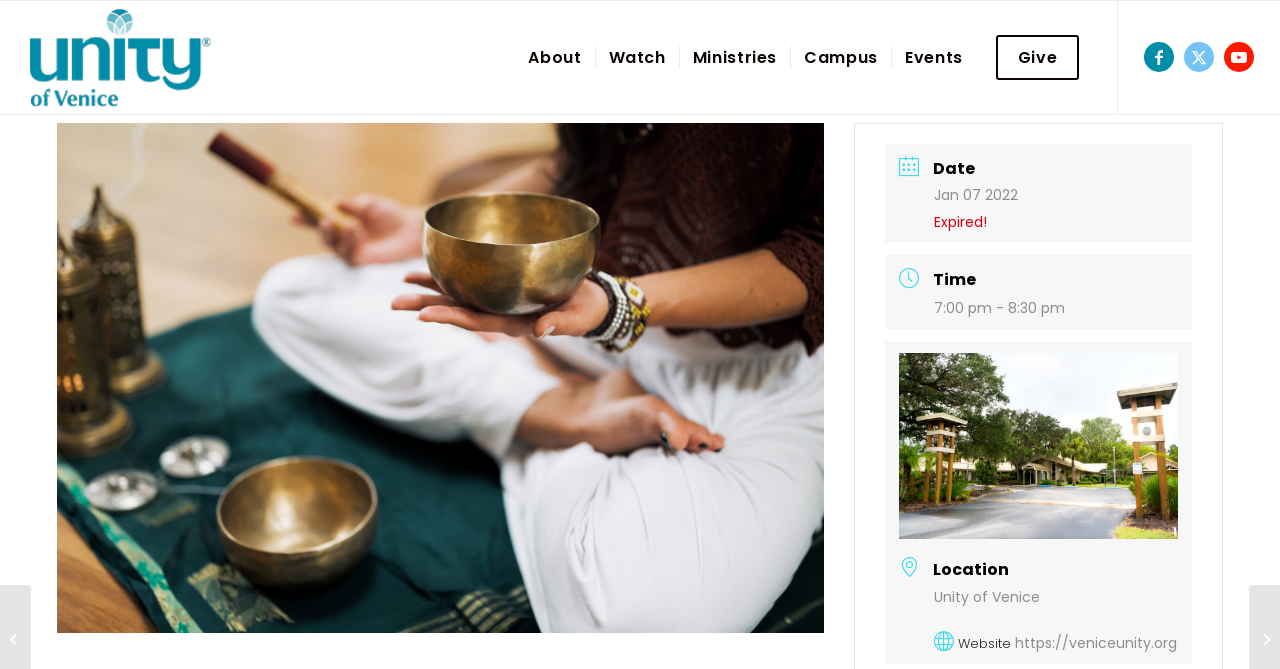Please reply to the following question with a single word or a short phrase:
What is the duration of the event?

7:00 pm - 8:30 pm